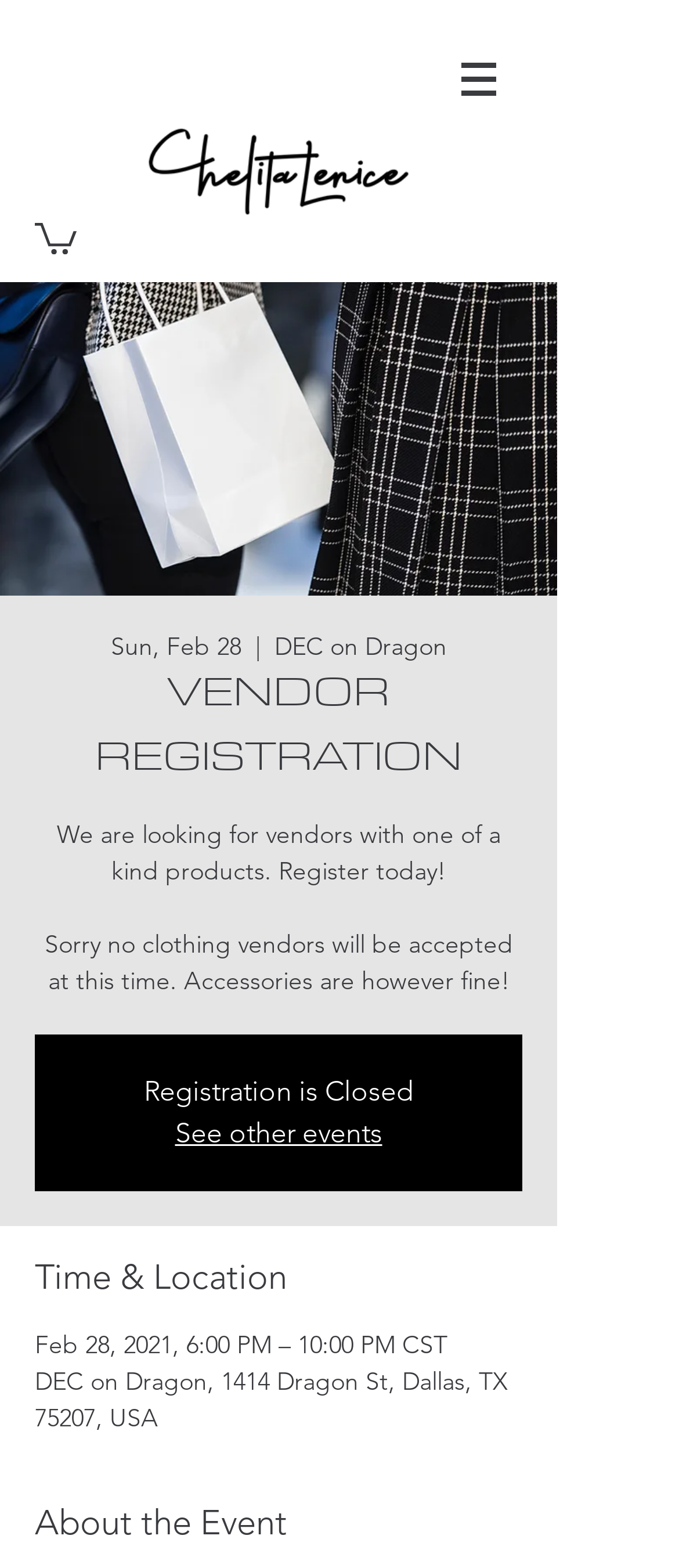Give a detailed explanation of the elements present on the webpage.

The webpage is a vendor registration page for an event. At the top left, there is a logo image with a link to "CL_logo-black.png". Next to it, there is a smaller image with a link. Below these images, there is a large heading that reads "VENDOR REGISTRATION" with the date "Sun, Feb 28" and the event location "DEC on Dragon" written in smaller text beside it.

Below the heading, there is a paragraph of text that explains the event is looking for vendors with unique products and provides a registration call-to-action. However, it also mentions that clothing vendors will not be accepted, but accessories are fine. 

Underneath this text, there is a notice that "Registration is Closed". A link to "See other events" is placed to the right of this notice. 

The webpage also provides details about the event, including the time and location. The time and location heading is placed below the registration notice, followed by the specific date and time "Feb 28, 2021, 6:00 PM – 10:00 PM CST" and the event address "DEC on Dragon, 1414 Dragon St, Dallas, TX 75207, USA".

Finally, there is an "About the Event" heading at the bottom of the page, but it does not contain any additional information.